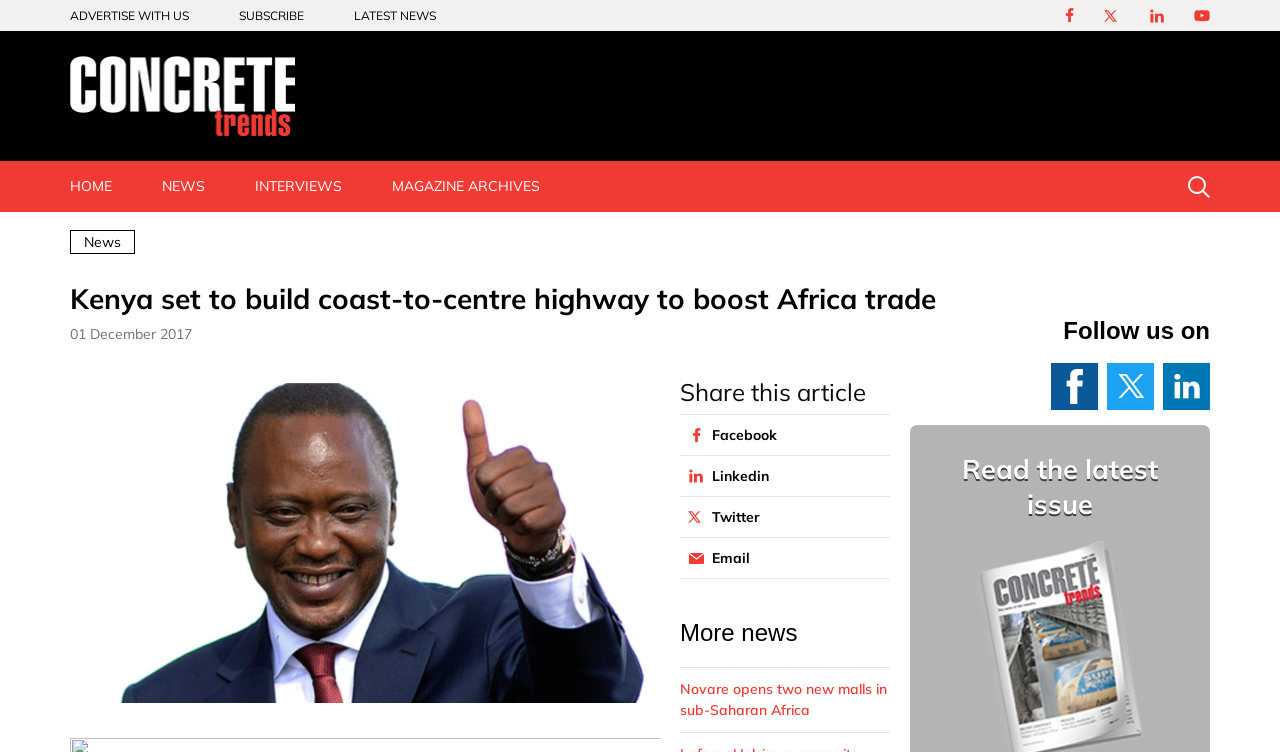Please provide a detailed answer to the question below by examining the image:
What is the country building a highway?

Based on the webpage content, specifically the heading 'Kenya set to build coast-to-centre highway to boost Africa trade', it is clear that the country building a highway is Kenya.